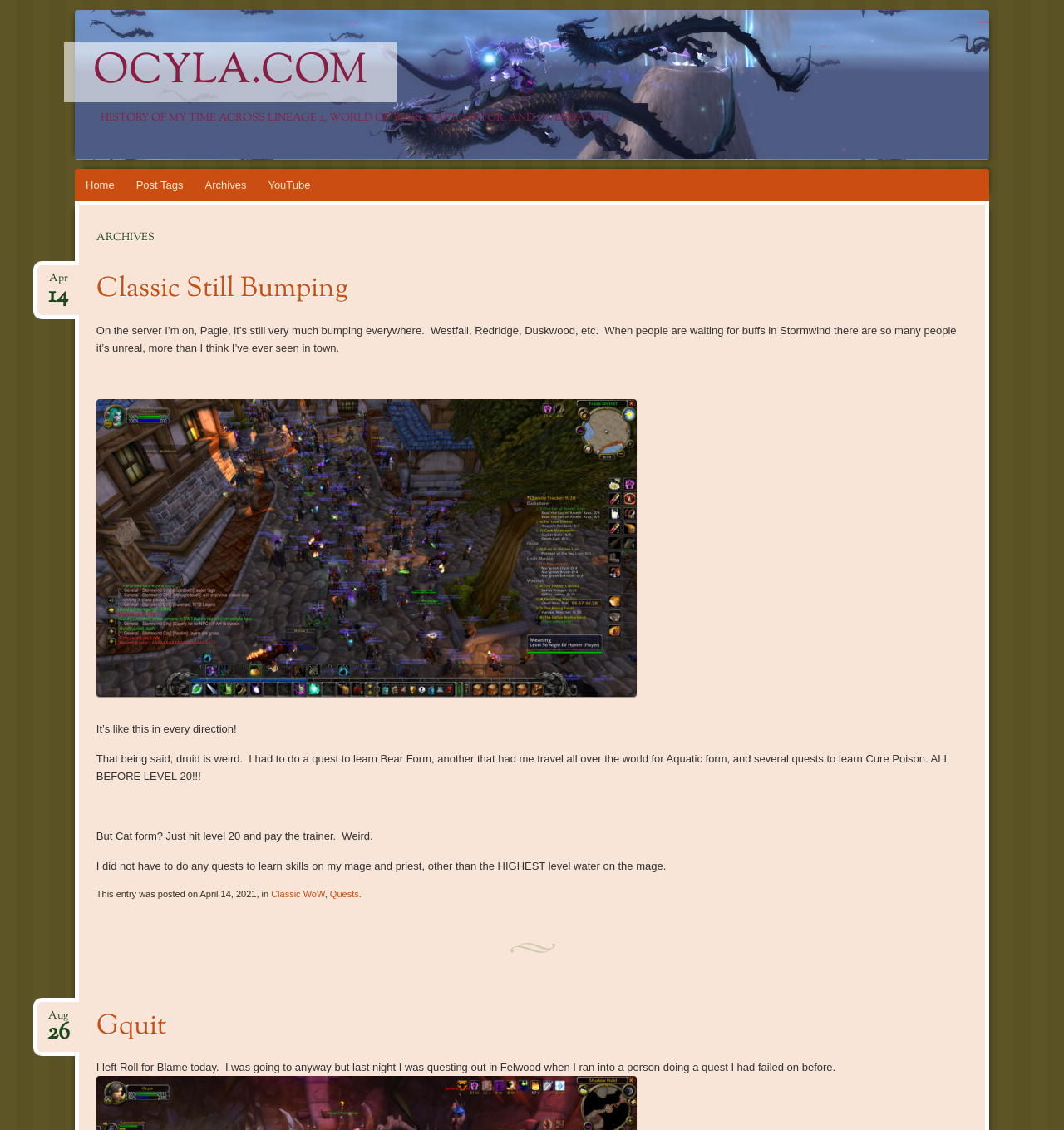Create an elaborate caption for the webpage.

The webpage is about a personal blog, specifically a page dedicated to quests. At the top, there is a header with the website's name "ocyla.com" and a link to the homepage. Below that, there is a heading that reads "HISTORY OF MY TIME ACROSS LINEAGE 2, WORLD OF WARCRAFT, SWTOR, AND OVERWATCH".

On the left side, there is a navigation menu with links to "Home", "Post Tags", "Archives", and "YouTube". The "Archives" link is also a heading that serves as a title for the section below.

The main content of the page is an article with multiple sections. The first section has a heading "Classic Still Bumping" and a link to the same title. Below that, there is a paragraph of text describing the author's experience playing Classic WoW on the Pagle server. There is also a link to "Apr 14", which likely indicates the date of the post.

Further down, there are more paragraphs of text discussing the author's experience with druid and mage characters in WoW. There are also links to other posts, including one with no text.

At the bottom of the page, there is a footer section with a copyright notice and links to categories, including "Classic WoW" and "Quests". There is also another section with a heading "Gquit" and a link to the same title, along with a paragraph of text describing the author's experience leaving a guild in WoW.